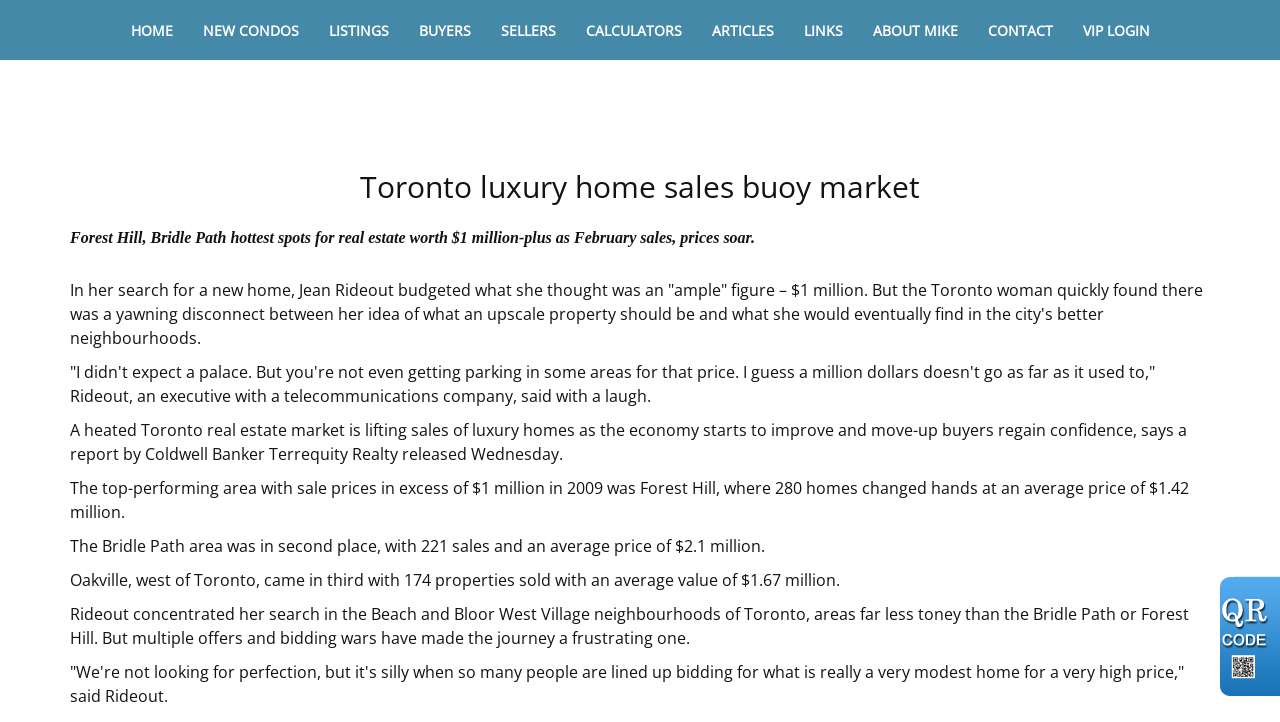Answer the following query concisely with a single word or phrase:
What is the price range Jean Rideout budgeted for her new home?

$1 million